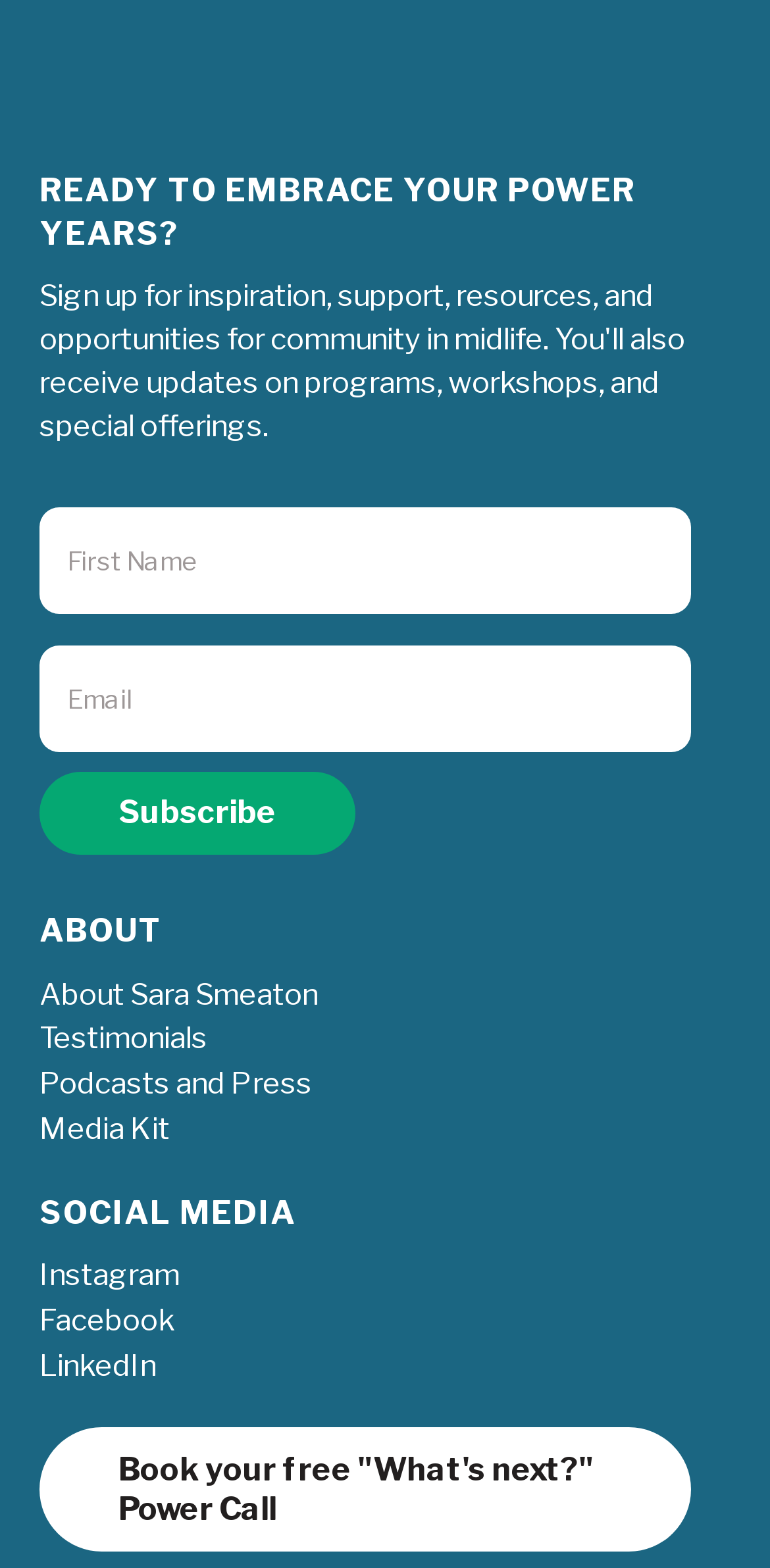Identify the bounding box coordinates of the area you need to click to perform the following instruction: "Subscribe to the newsletter".

[0.051, 0.493, 0.462, 0.546]